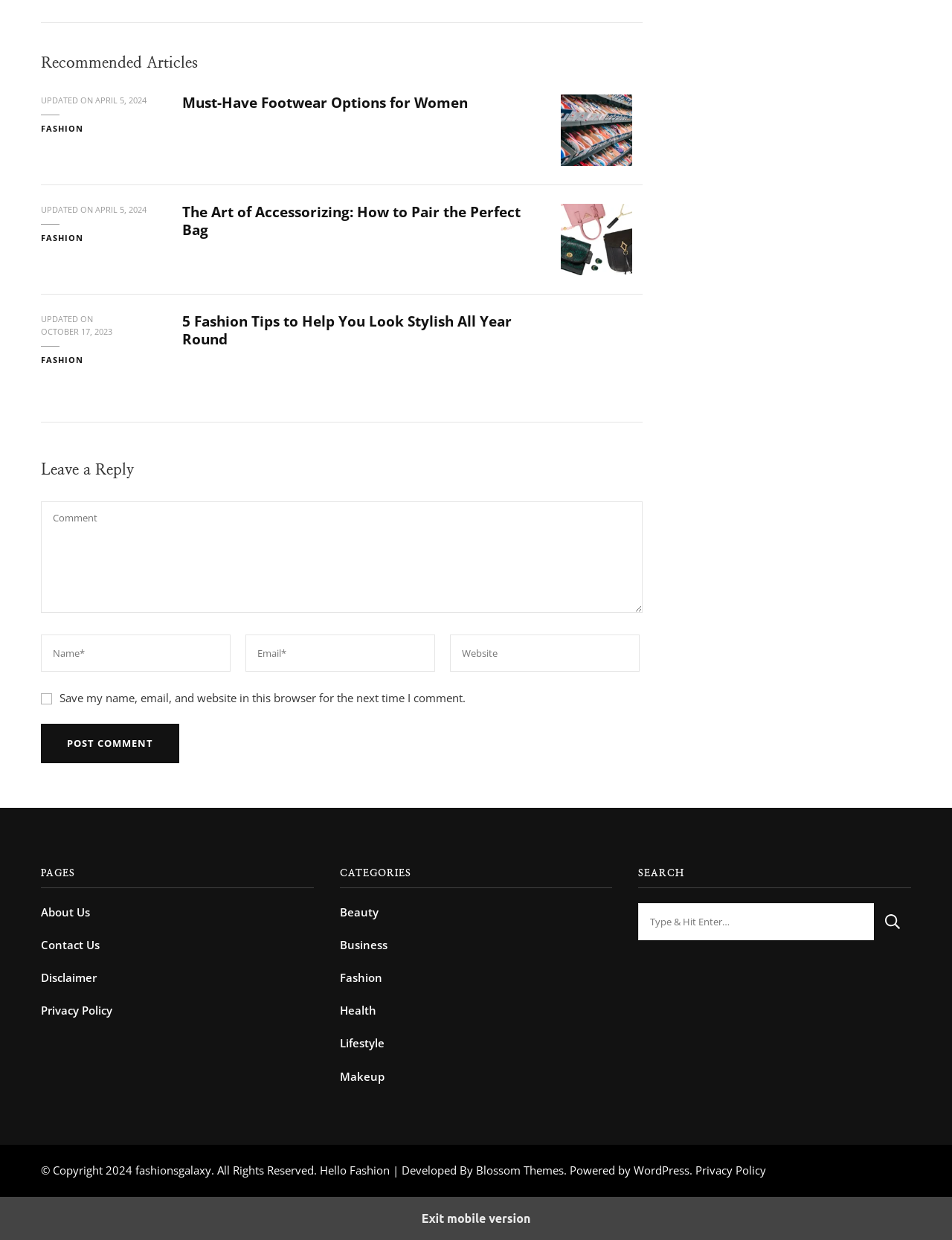Please find and report the bounding box coordinates of the element to click in order to perform the following action: "Click on the 'Post Comment' button". The coordinates should be expressed as four float numbers between 0 and 1, in the format [left, top, right, bottom].

[0.043, 0.584, 0.188, 0.616]